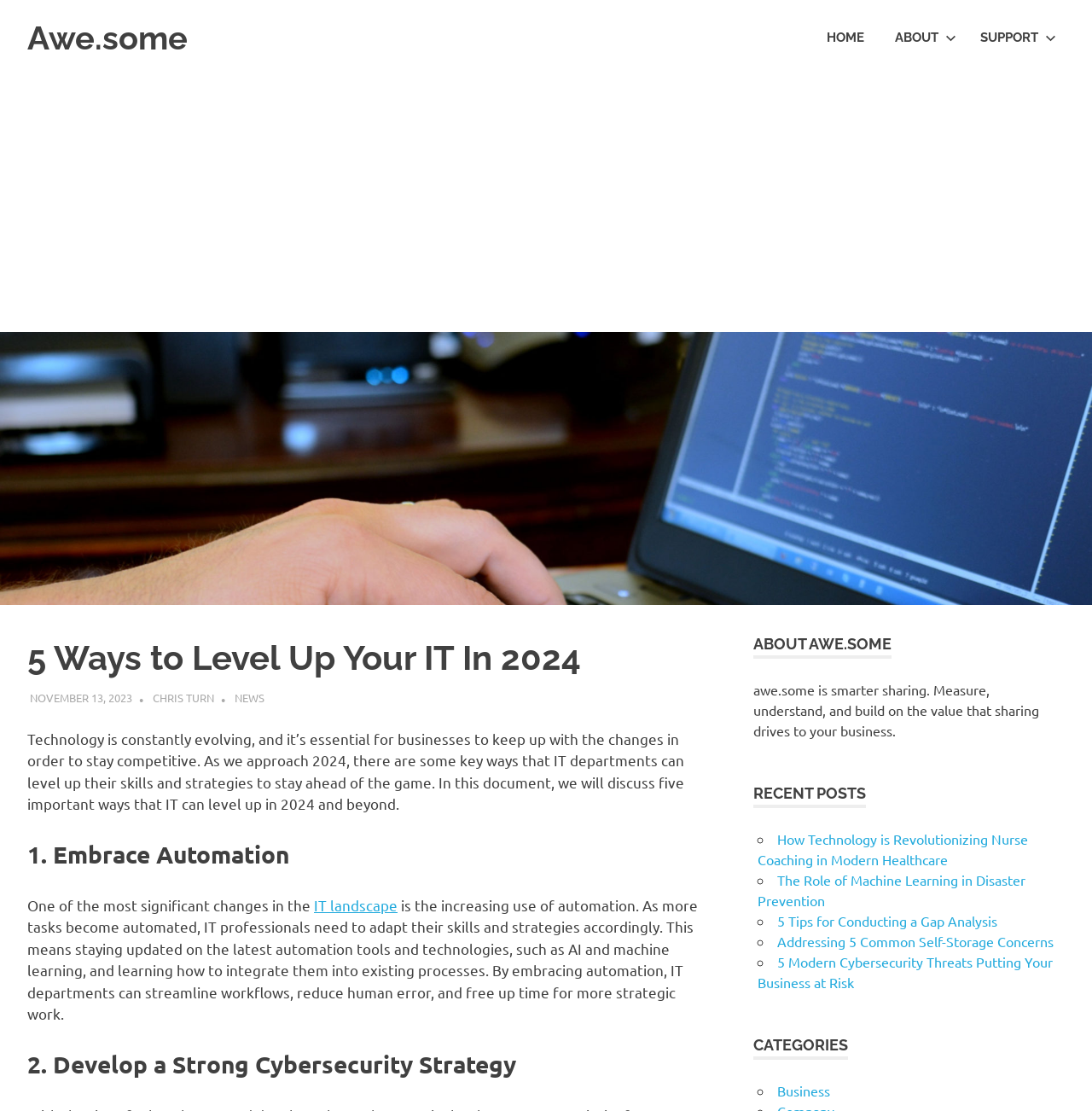Determine the bounding box coordinates for the clickable element required to fulfill the instruction: "Visit the 'ABOUT' page". Provide the coordinates as four float numbers between 0 and 1, i.e., [left, top, right, bottom].

[0.805, 0.012, 0.884, 0.057]